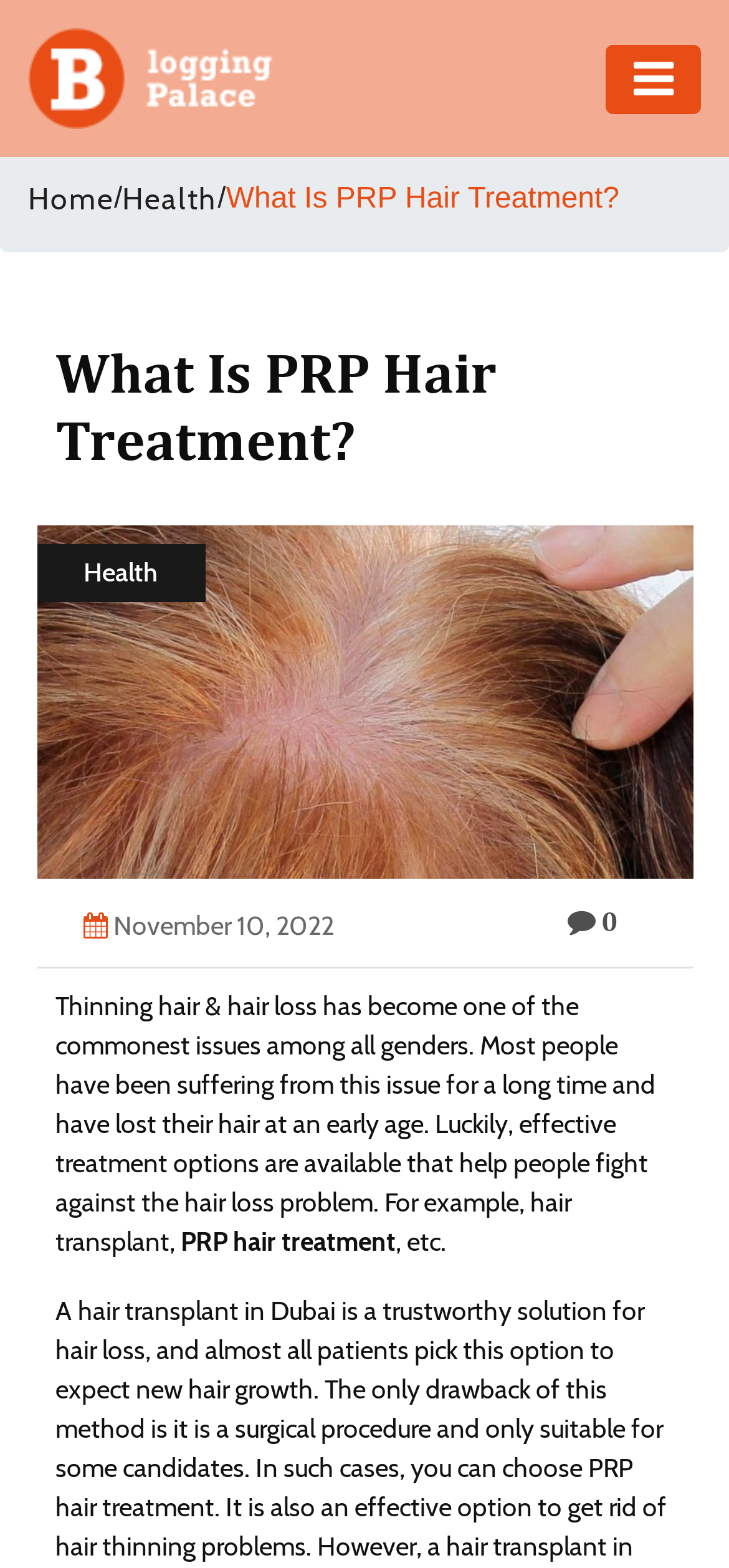Can you determine the bounding box coordinates of the area that needs to be clicked to fulfill the following instruction: "go to Home page"?

[0.038, 0.113, 0.156, 0.143]